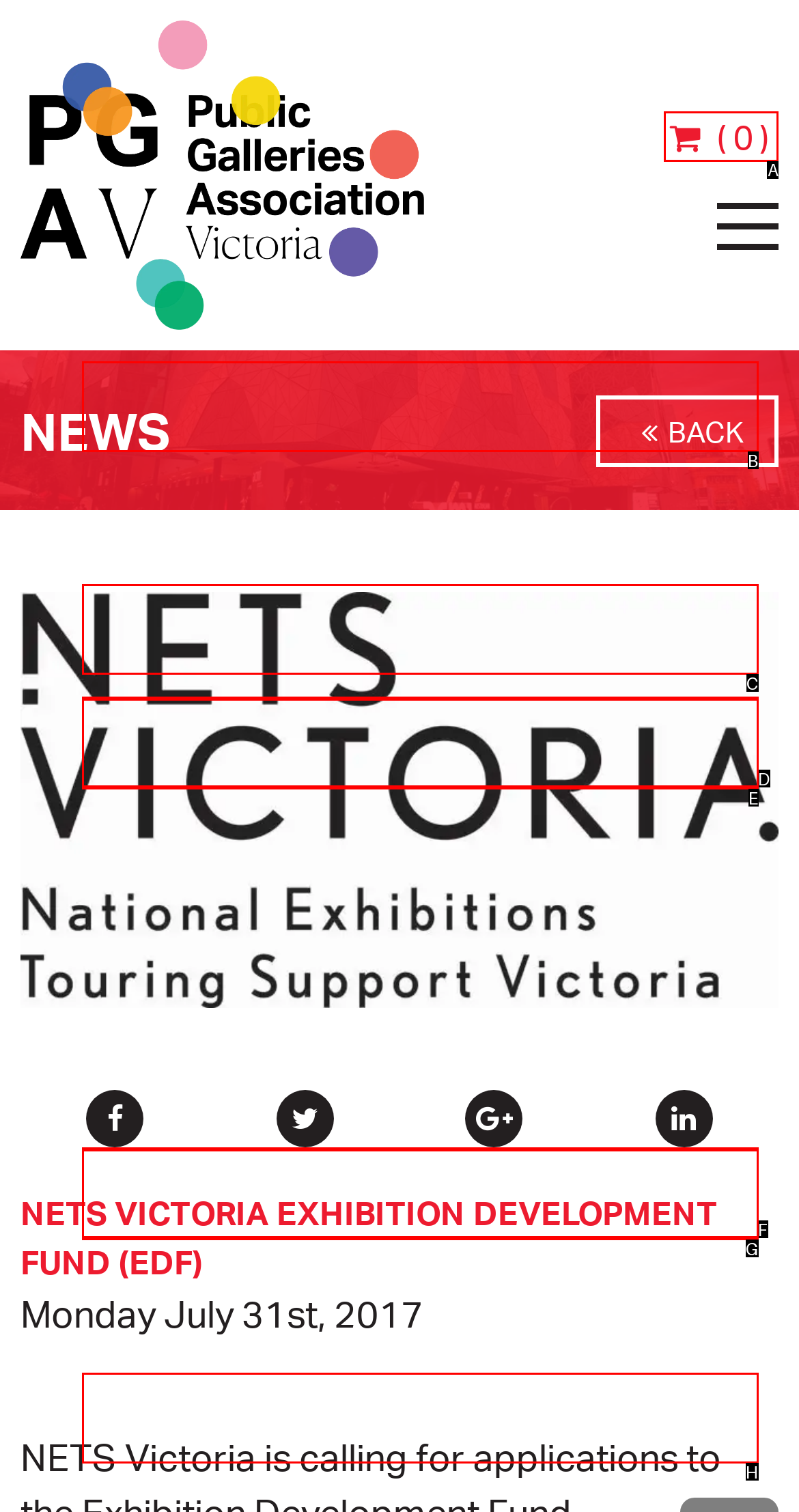Which UI element's letter should be clicked to achieve the task: Click the HOME link
Provide the letter of the correct choice directly.

B